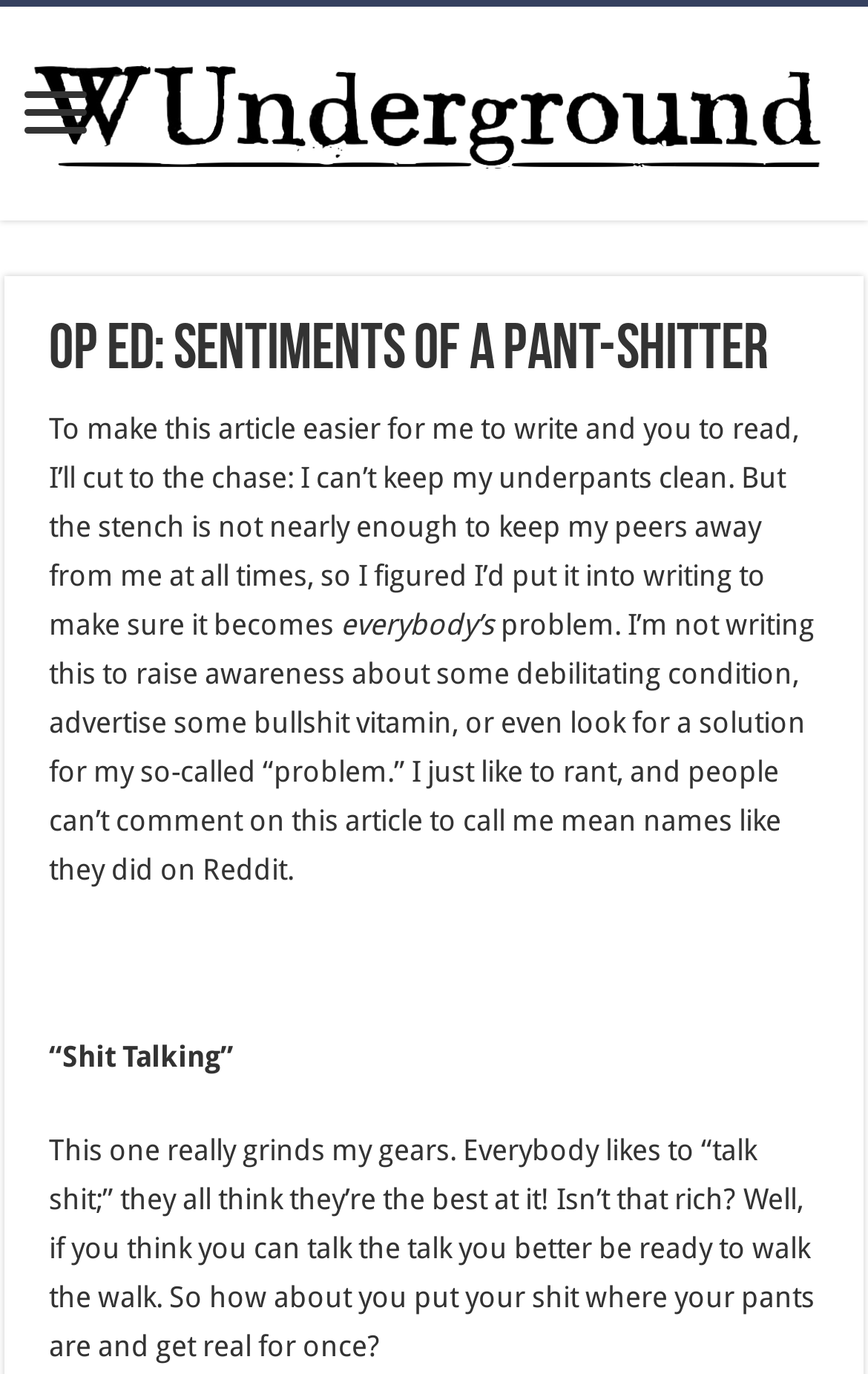Please locate and generate the primary heading on this webpage.

OP ED: Sentiments of a Pant-Shitter